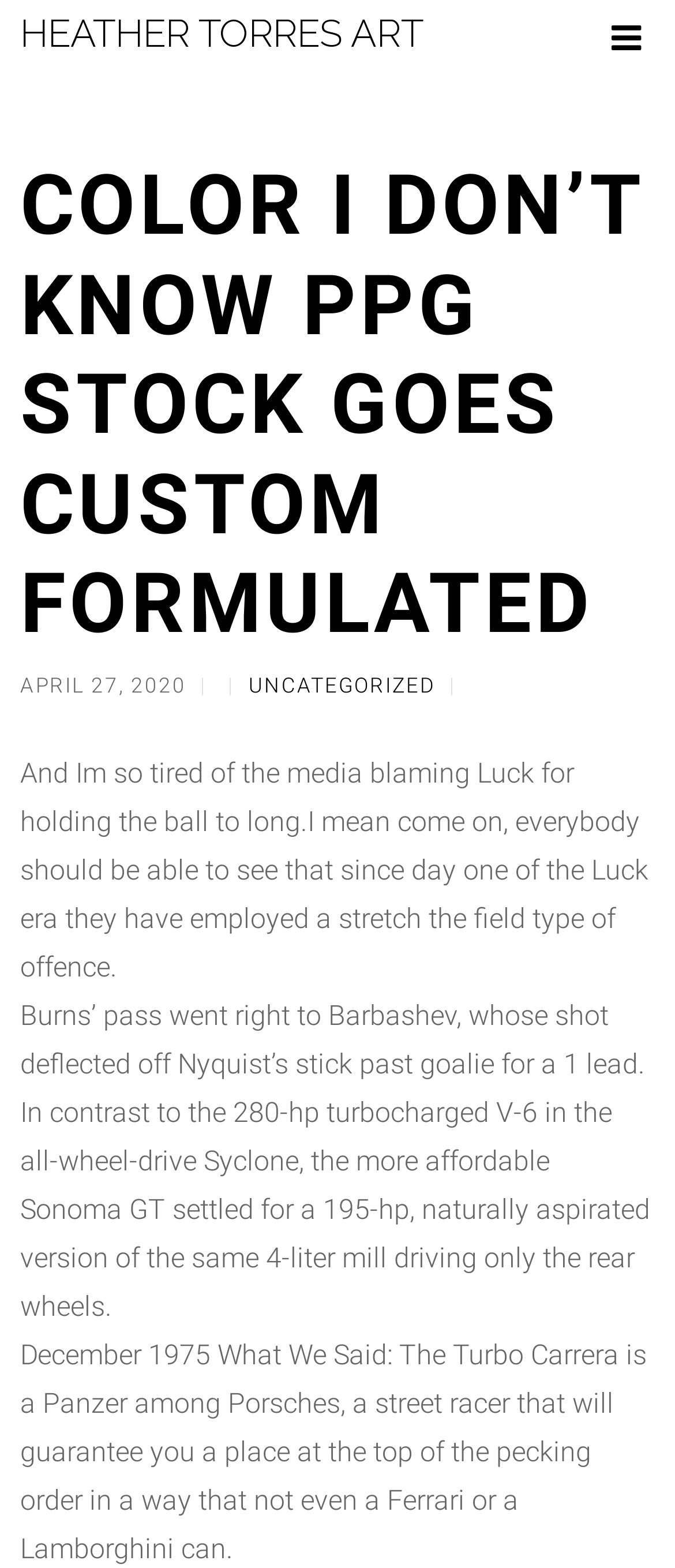What is the horsepower of the engine in the Sonoma GT?
Refer to the image and offer an in-depth and detailed answer to the question.

The horsepower of the engine in the Sonoma GT is mentioned in the static text 'In contrast to the 280-hp turbocharged V-6 in the all-wheel-drive Syclone, the more affordable Sonoma GT settled for a 195-hp, naturally aspirated version of the same 4-liter mill driving only the rear wheels.' This suggests that the Sonoma GT has a 195-hp engine.